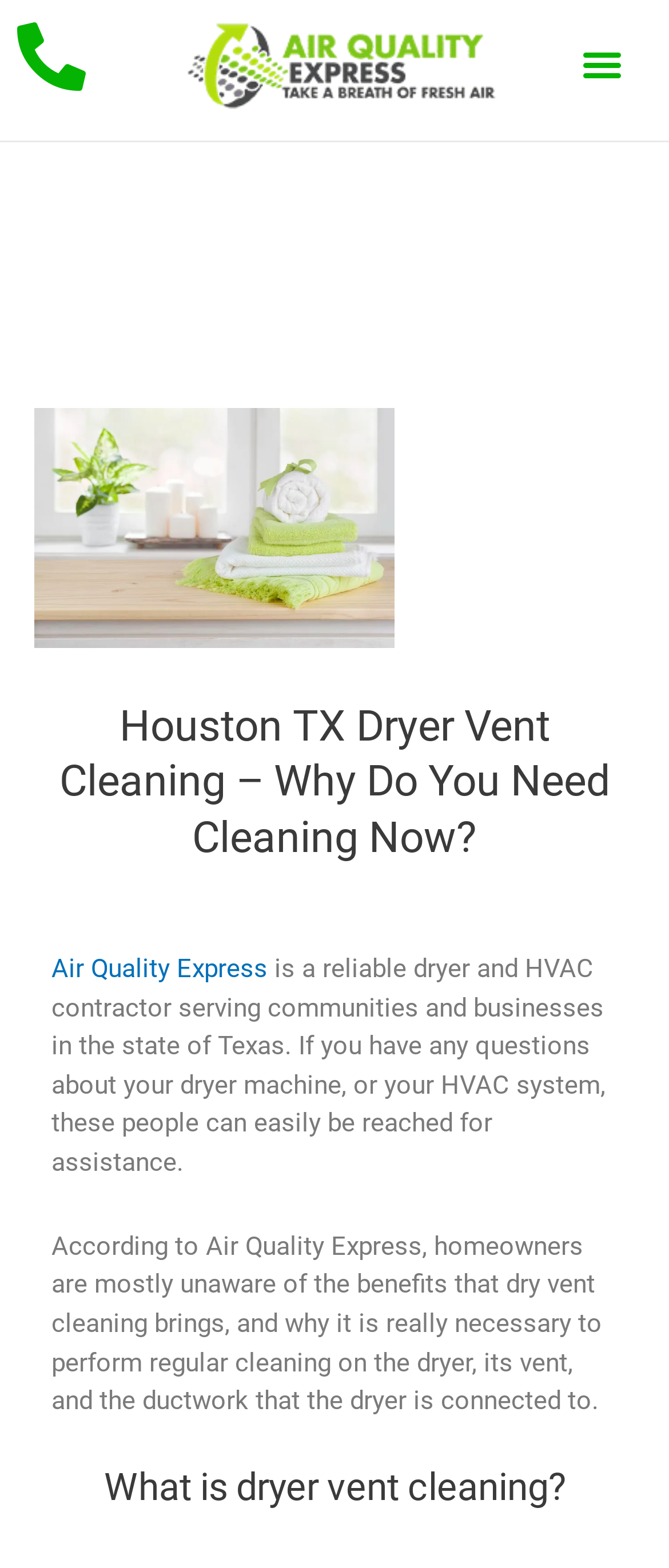What is the phone number?
Analyze the image and provide a thorough answer to the question.

I found the phone number by looking at the root element's text, which contains the phone number '(832) 781-0105'.